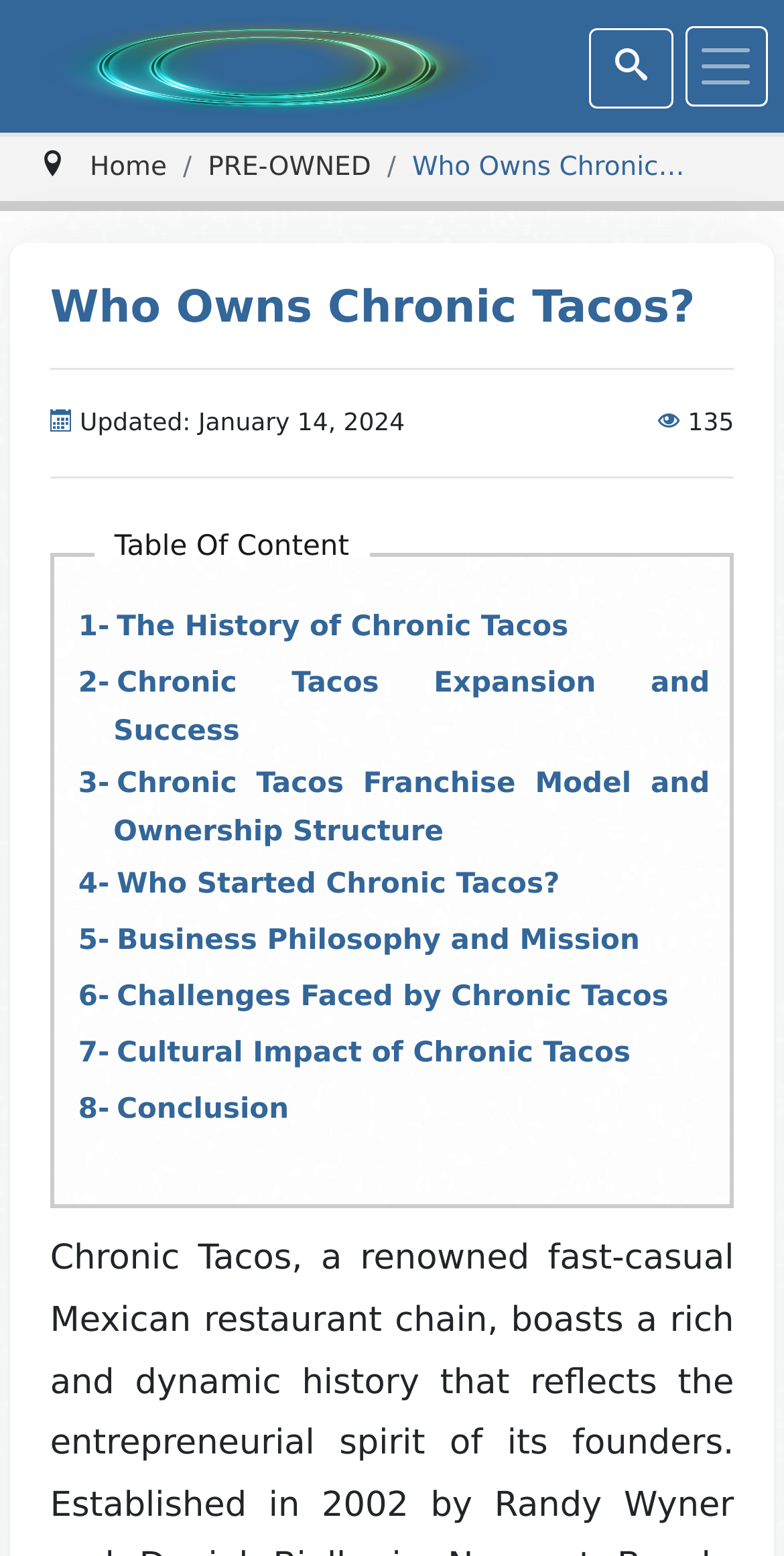Please find the bounding box coordinates of the clickable region needed to complete the following instruction: "read about the history of chronic tacos". The bounding box coordinates must consist of four float numbers between 0 and 1, i.e., [left, top, right, bottom].

[0.145, 0.383, 0.729, 0.424]